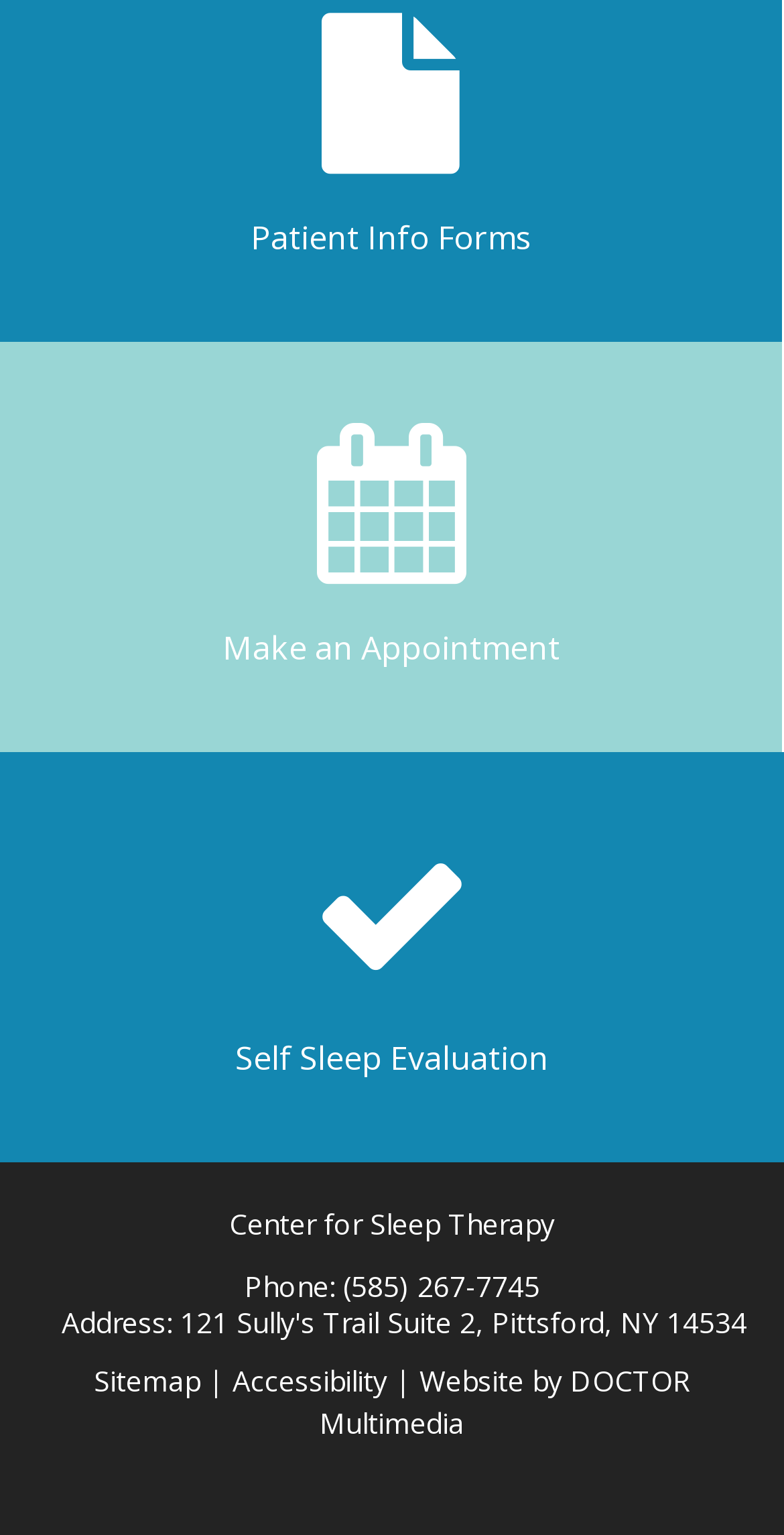What is the name of the sleep therapy center?
Examine the screenshot and reply with a single word or phrase.

Center for Sleep Therapy